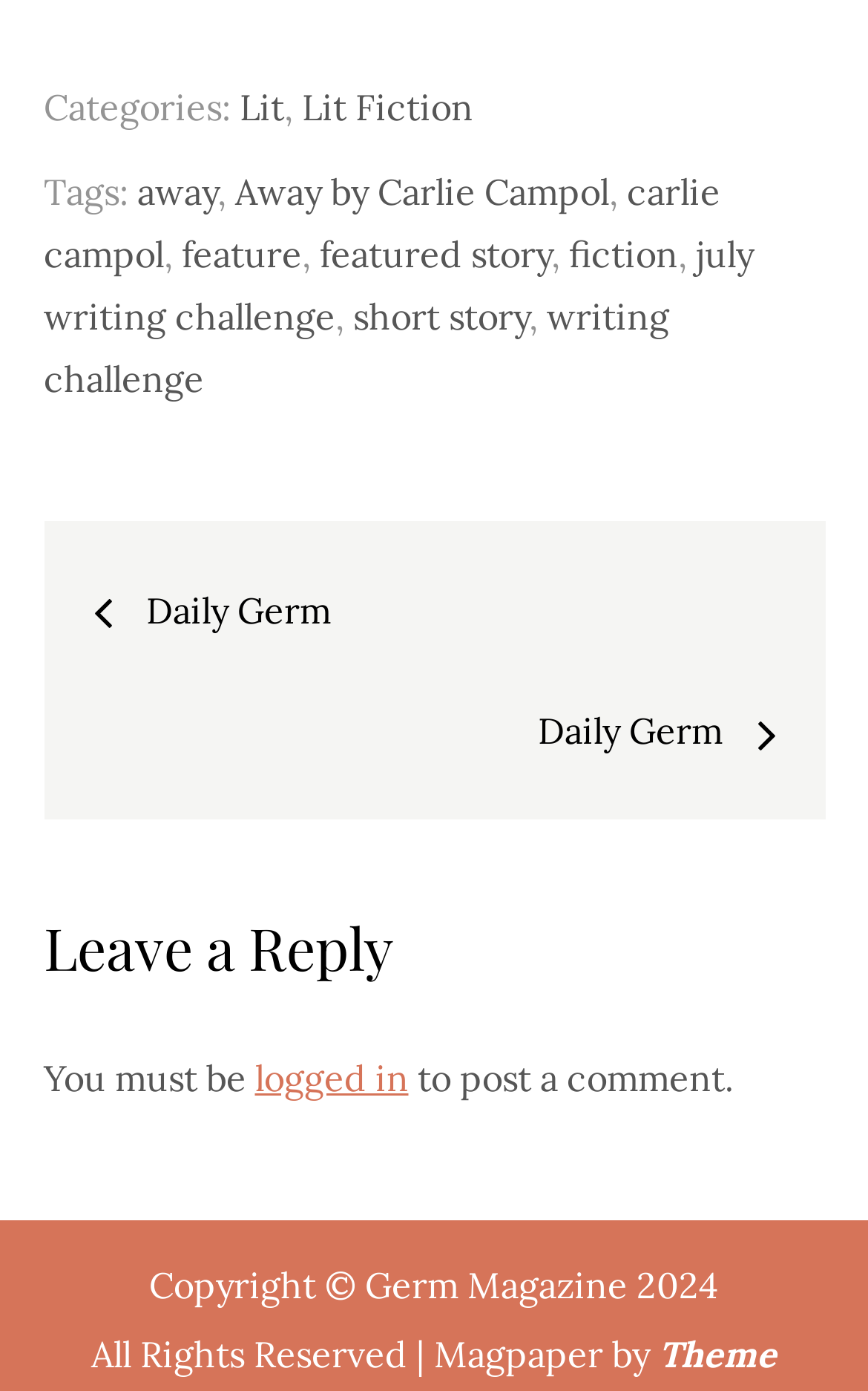Please answer the following question using a single word or phrase: 
What is the copyright information?

Copyright © Germ Magazine 2024